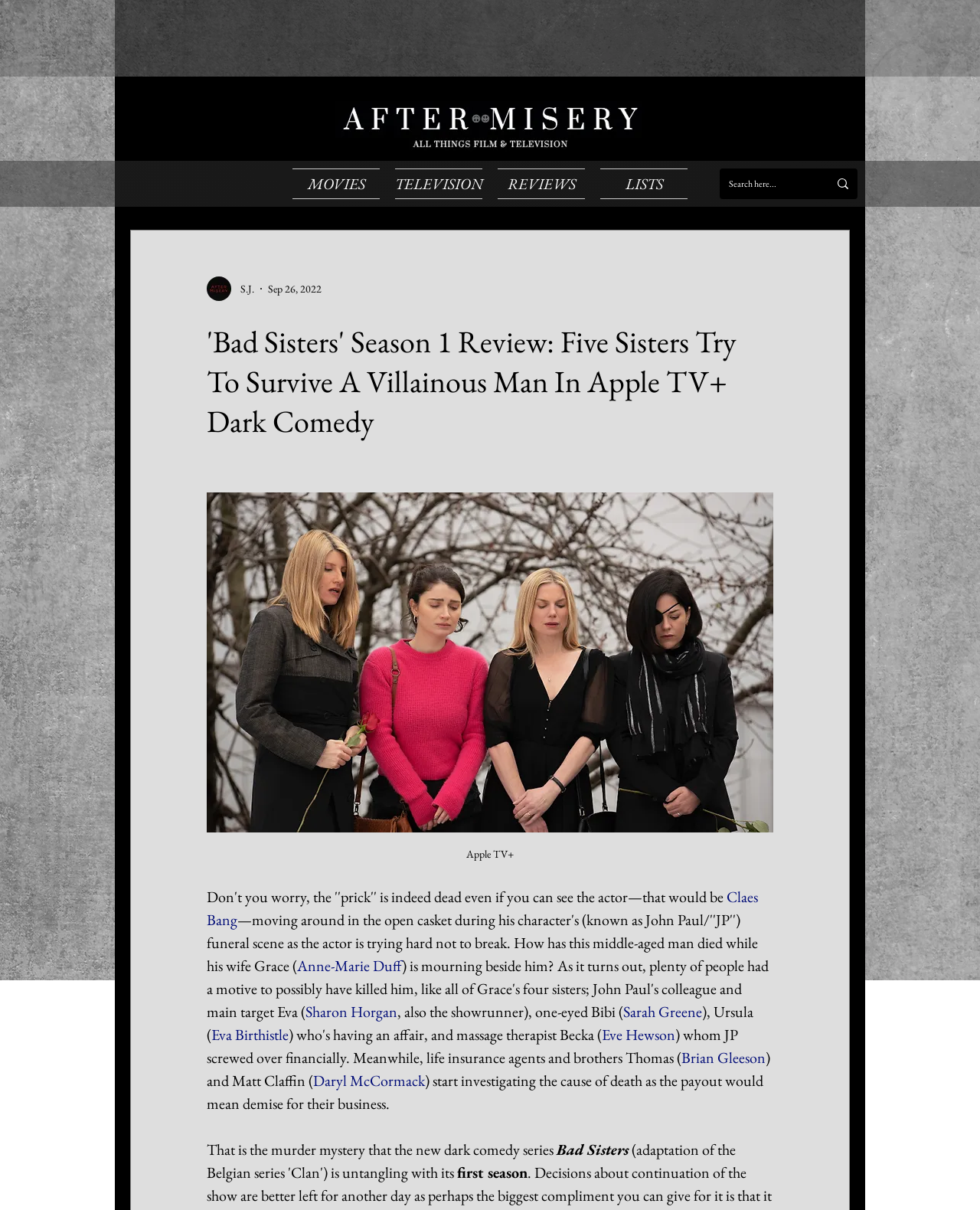Who is the writer of this review? Based on the image, give a response in one word or a short phrase.

S.J.